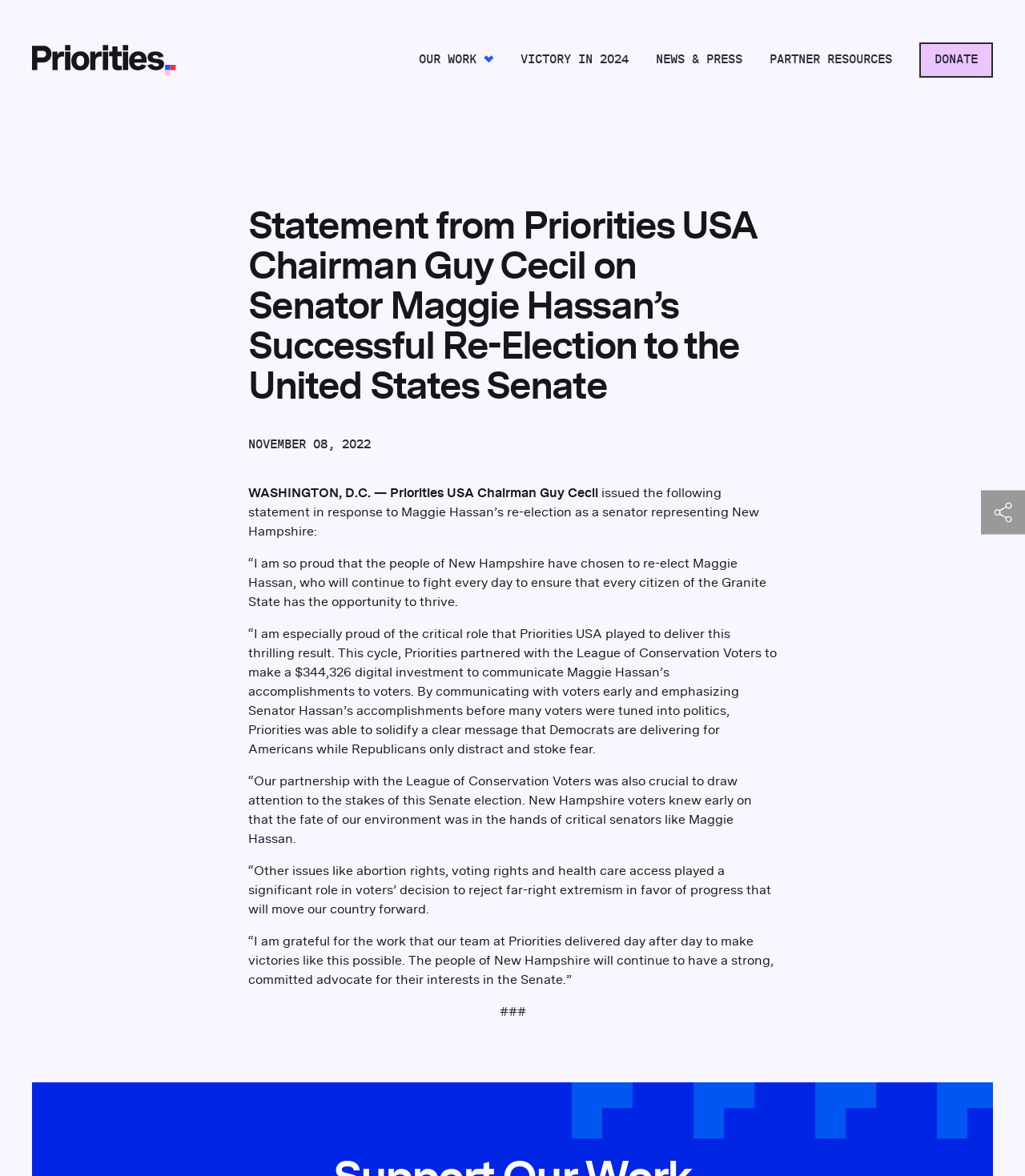Offer a meticulous caption that includes all visible features of the webpage.

The webpage appears to be a statement from Priorities USA Chairman Guy Cecil on Senator Maggie Hassan's successful re-election to the United States Senate. At the top left corner, there is a small image and a link. Below them, there is a primary navigation menu with links to "OUR WORK", "VICTORY IN 2024", "NEWS & PRESS", "PARTNER RESOURCES", and "DONATE".

The main content of the webpage is an article with a heading that matches the title of the webpage. Below the heading, there is a date "NOVEMBER 08, 2022" and a statement from Guy Cecil, which is divided into several paragraphs. The statement congratulates Maggie Hassan on her re-election and highlights the role of Priorities USA in the election. The text also mentions the partnership with the League of Conservation Voters and the importance of issues like abortion rights, voting rights, and health care access.

At the bottom of the article, there is a horizontal line (###) separating the content from a hidden button that allows users to print or share the page on social media.